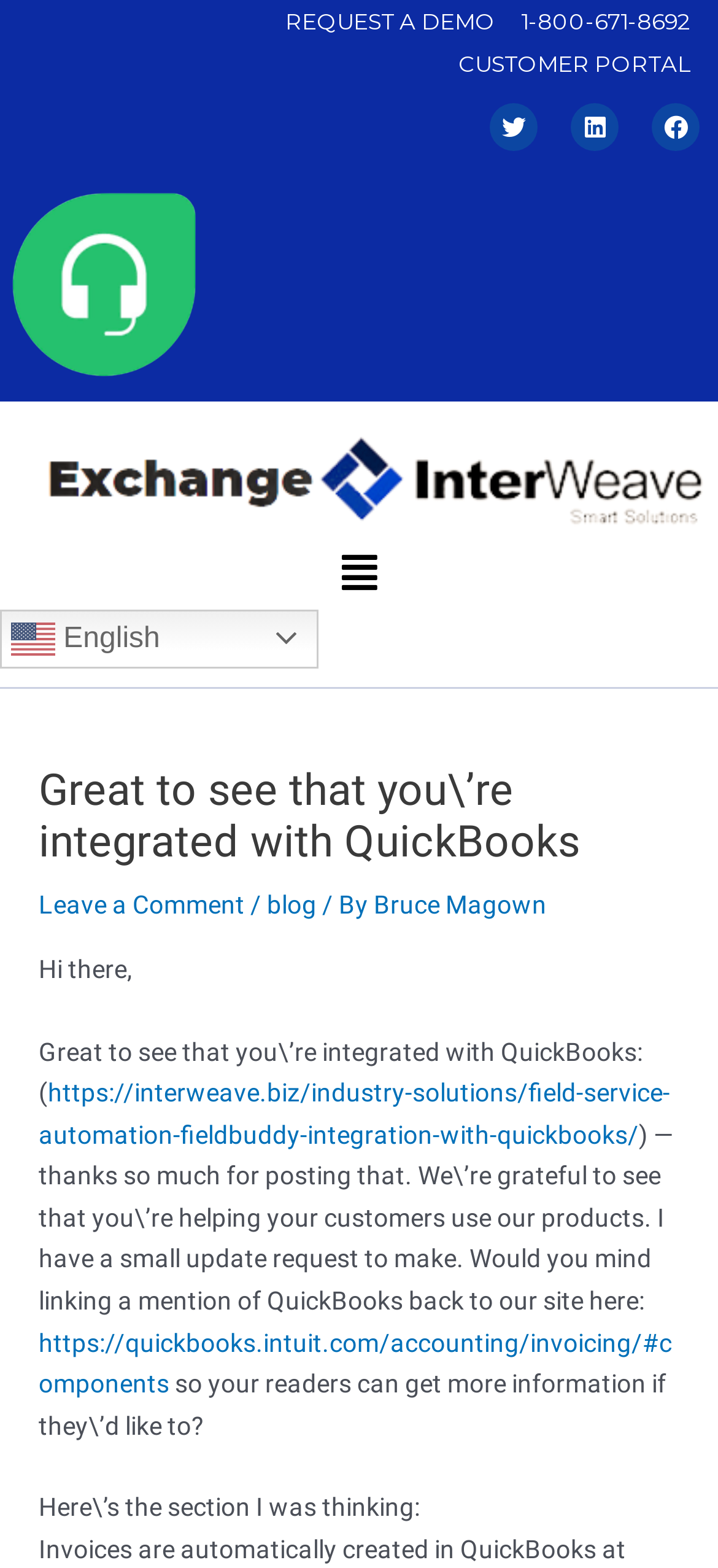How many links are present in the header section?
Provide a short answer using one word or a brief phrase based on the image.

4